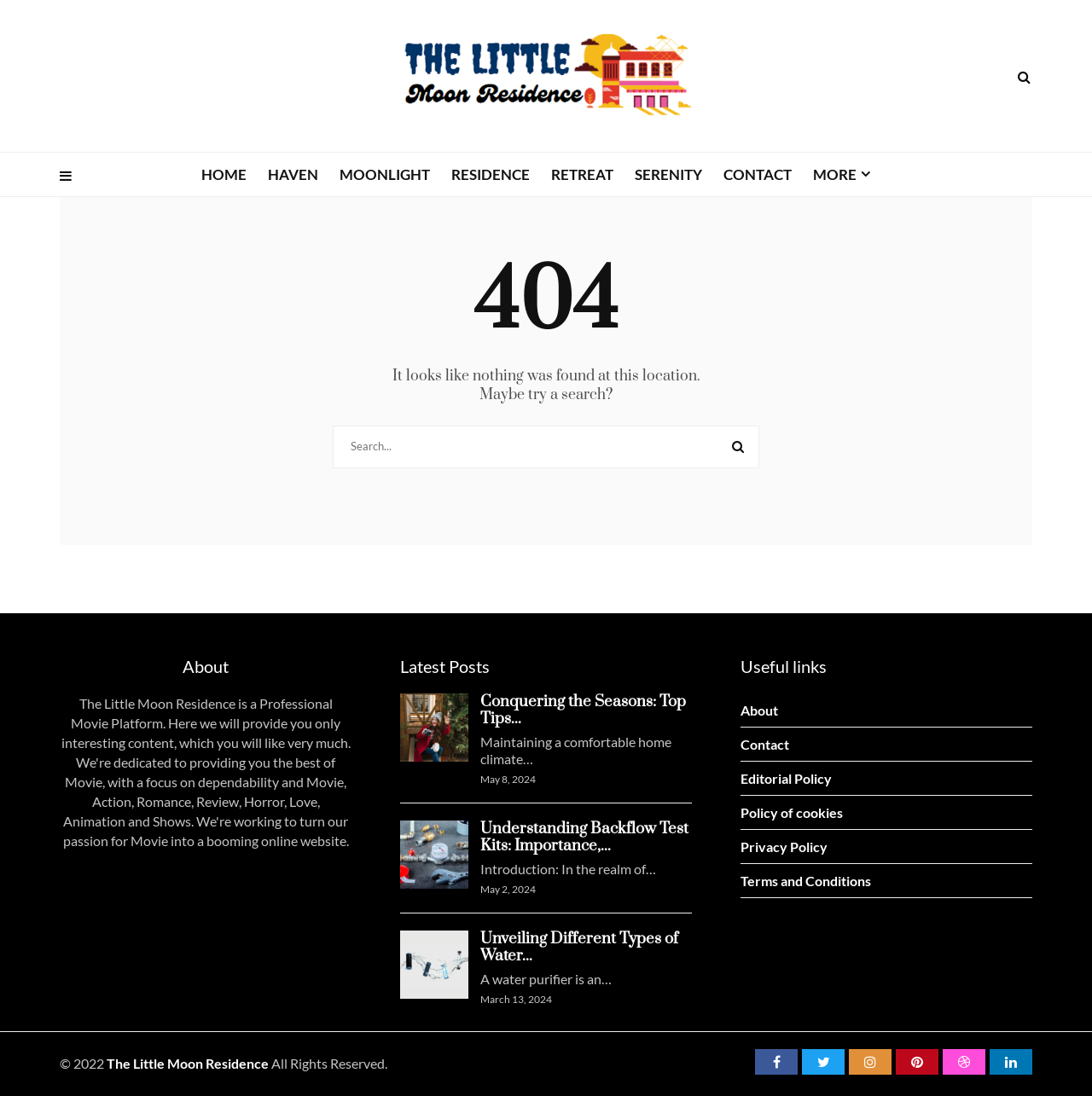Please give a succinct answer to the question in one word or phrase:
What are the categories listed on the webpage?

HOME, HAVEN, MOONLIGHT, RESIDENCE, RETREAT, SERENITY, CONTACT